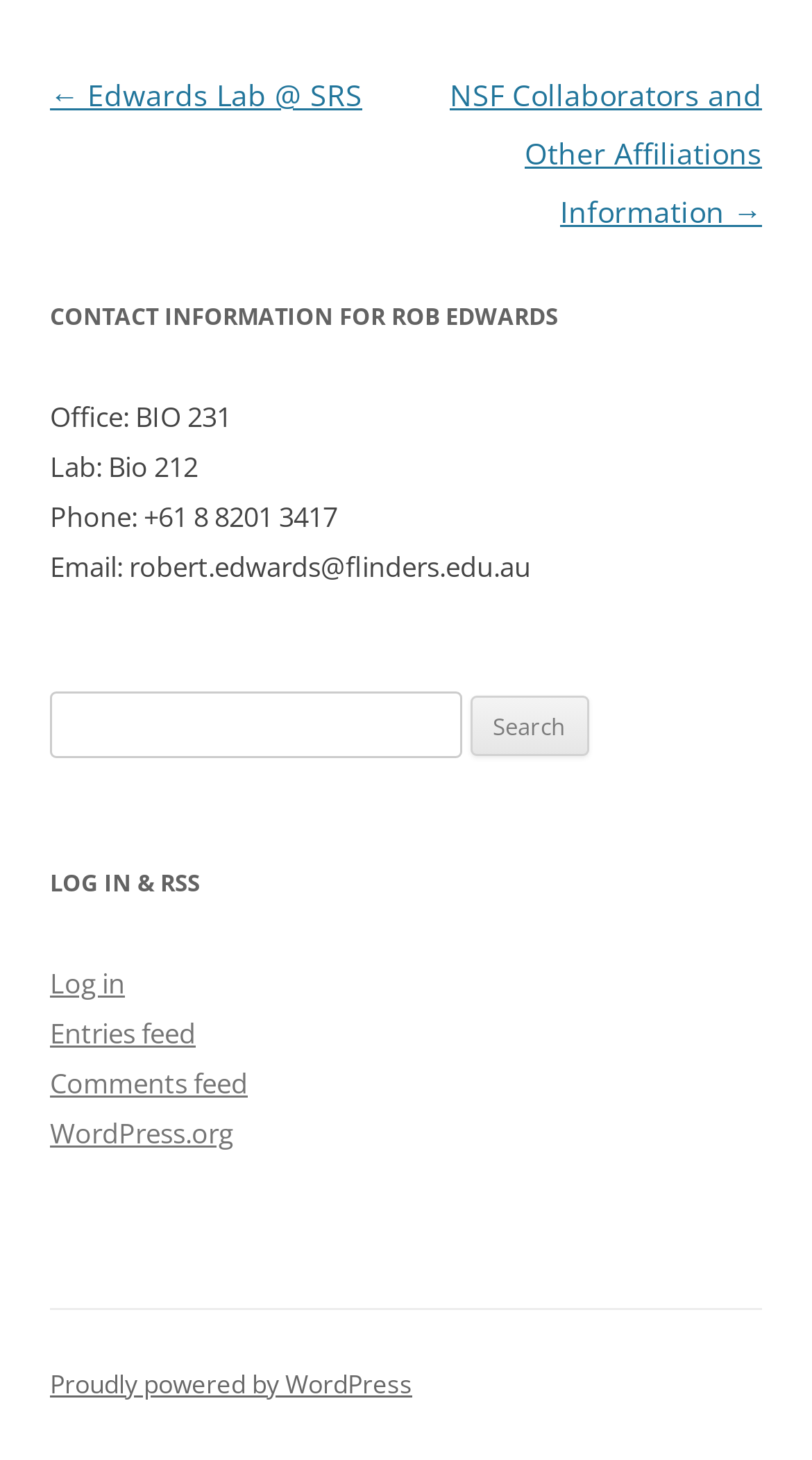Provide a one-word or short-phrase answer to the question:
What is the email address of Rob Edwards?

robert.edwards@flinders.edu.au